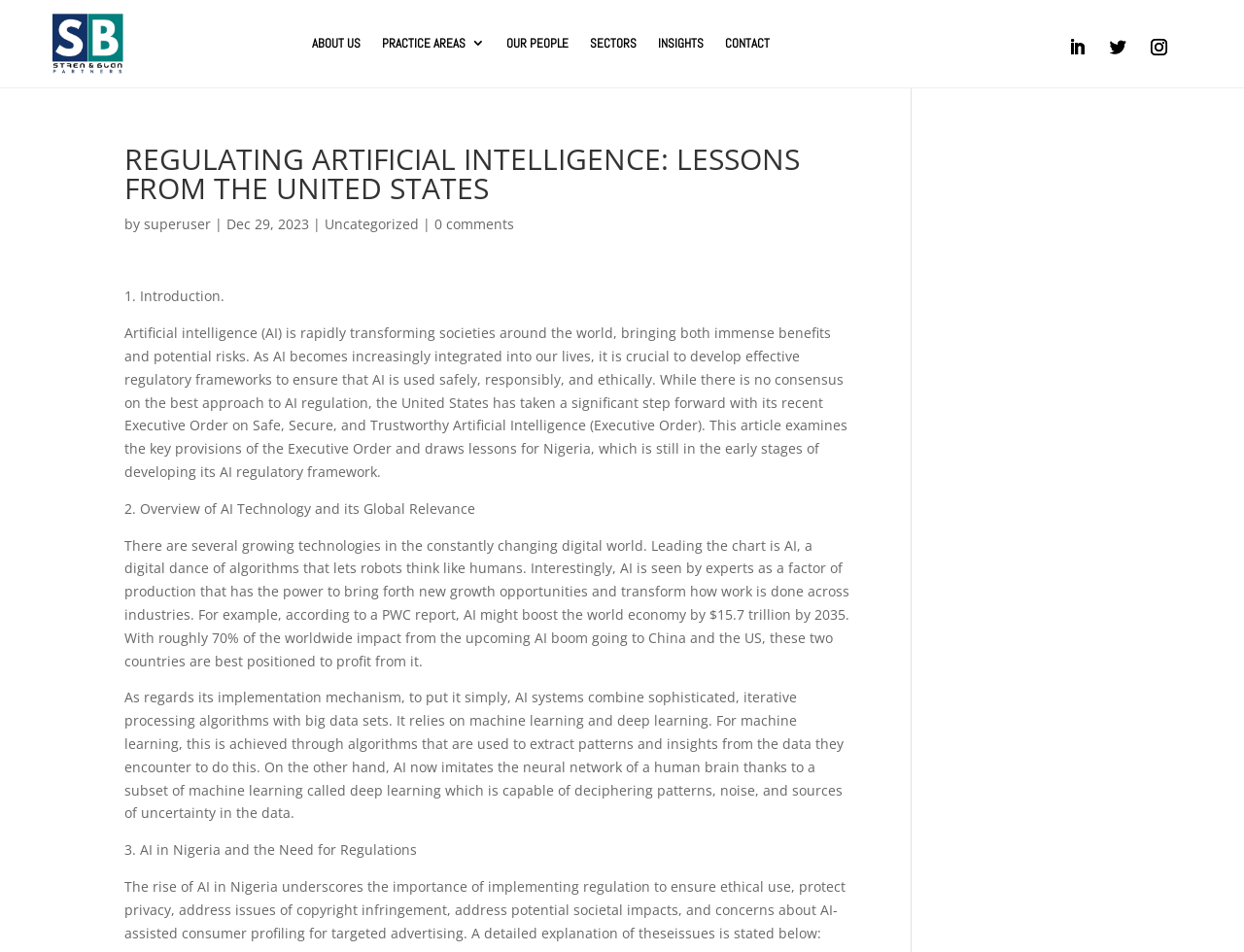Utilize the information from the image to answer the question in detail:
What is the main benefit of AI according to the article?

The main benefit of AI according to the article can be determined by reading the text 'AI is seen by experts as a factor of production that has the power to bring forth new growth opportunities and transform how work is done across industries.' which indicates that AI has the potential to bring new growth opportunities.